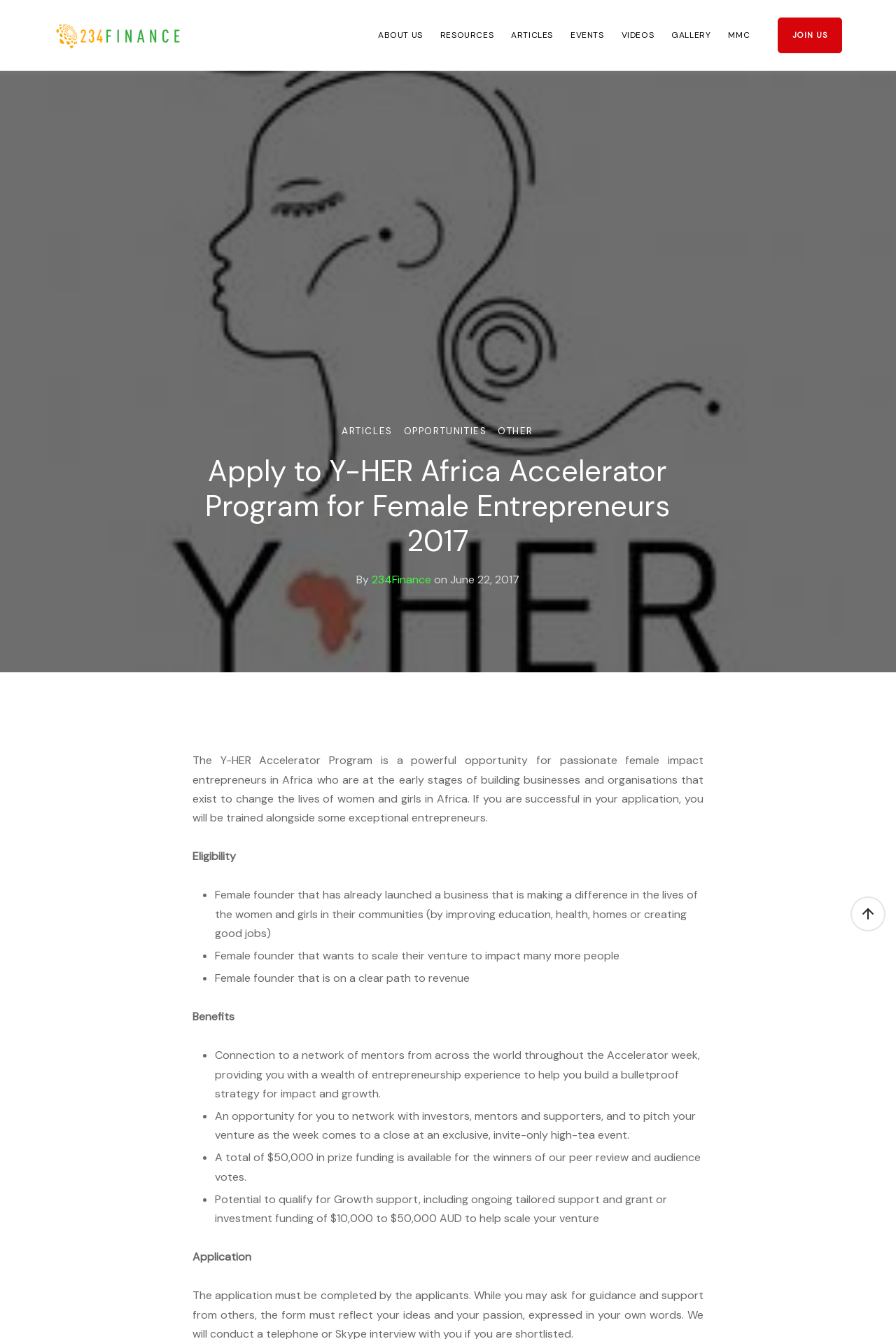Give an in-depth explanation of the webpage layout and content.

The webpage is about the Y-HER Accelerator Program, a opportunity for female impact entrepreneurs in Africa. At the top, there is a navigation menu with 9 links: "ABOUT US", "RESOURCES", "ARTICLES", "EVENTS", "VIDEOS", "GALLERY", "MMC", and "JOIN US". Below the navigation menu, there is a large banner that spans the entire width of the page, with a heading "Apply to Y-HER Africa Accelerator Program for Female Entrepreneurs 2017" and a subheading "By 234Finance on June 22, 2017".

The main content of the page is divided into four sections. The first section describes the program, stating that it is a powerful opportunity for passionate female impact entrepreneurs in Africa who are at the early stages of building businesses and organisations that exist to change the lives of women and girls in Africa.

The second section is about eligibility, with three bullet points listing the criteria for female founders who can apply for the program. The third section lists the benefits of the program, with five bullet points describing the opportunities and support that successful applicants will receive.

The fourth and final section is about the application process, with a heading "Application" but no further details. At the bottom right corner of the page, there is a "Scroll To Top" link and an image.